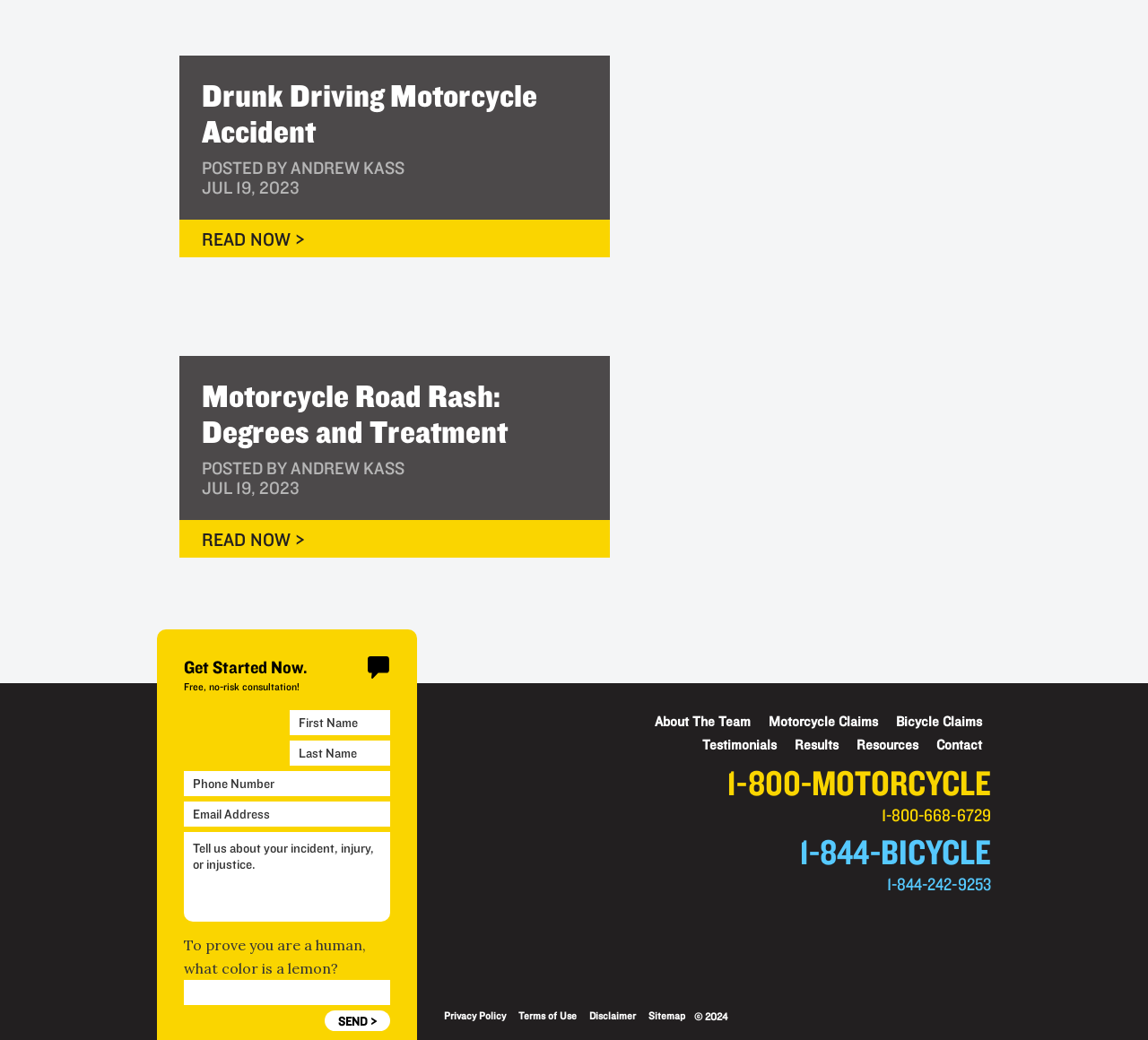What are the types of claims mentioned?
Use the screenshot to answer the question with a single word or phrase.

Motorcycle and Bicycle